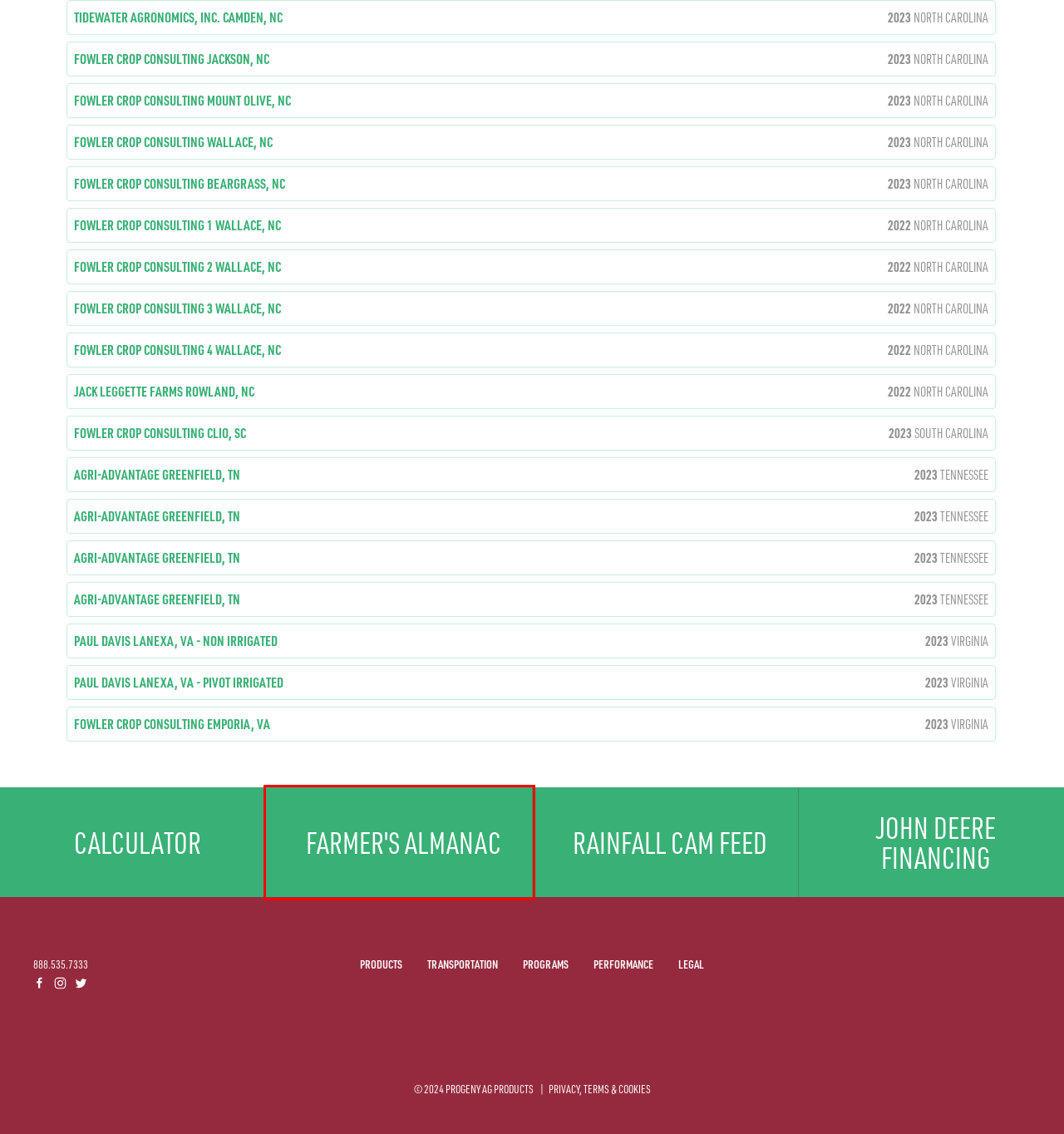Analyze the screenshot of a webpage that features a red rectangle bounding box. Pick the webpage description that best matches the new webpage you would see after clicking on the element within the red bounding box. Here are the candidates:
A. Tags  | VCE Publications | Virginia Tech
B. Weather Cams
C. Multi-Use Account Farm & Agricultural Loans | Finance | John Deere US
D. Crops
E. Official Variety Testing | NC State Extension
F. Weather Articles - Farmers' Almanac - Plan Your Day. Grow Your Life.
G. MU Variety Testing
H. Variety Tests / Alabama Agricultural Experiment Station

F